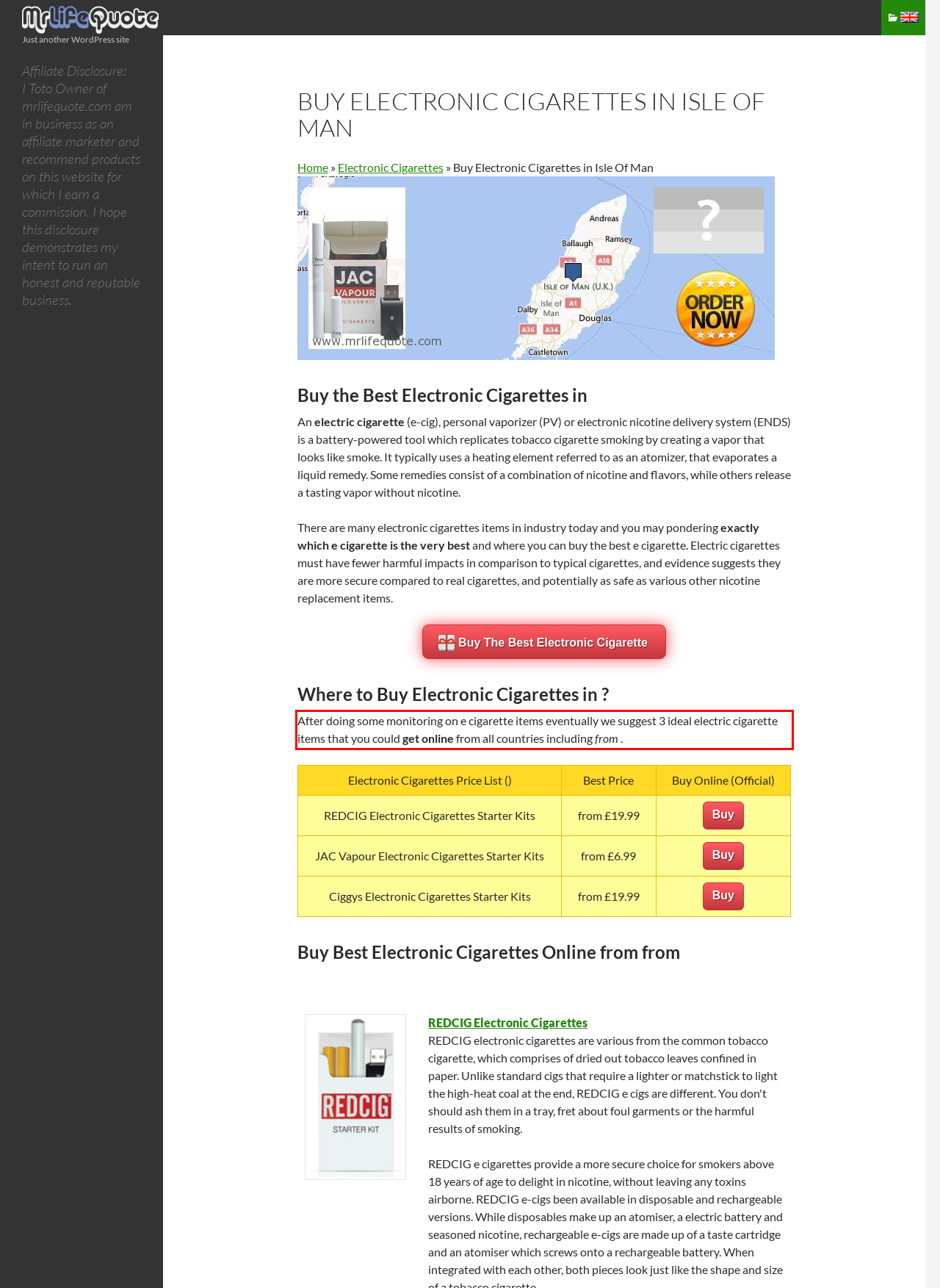From the screenshot of the webpage, locate the red bounding box and extract the text contained within that area.

After doing some monitoring on e cigarette items eventually we suggest 3 ideal electric cigarette items that you could get online from all countries including from .